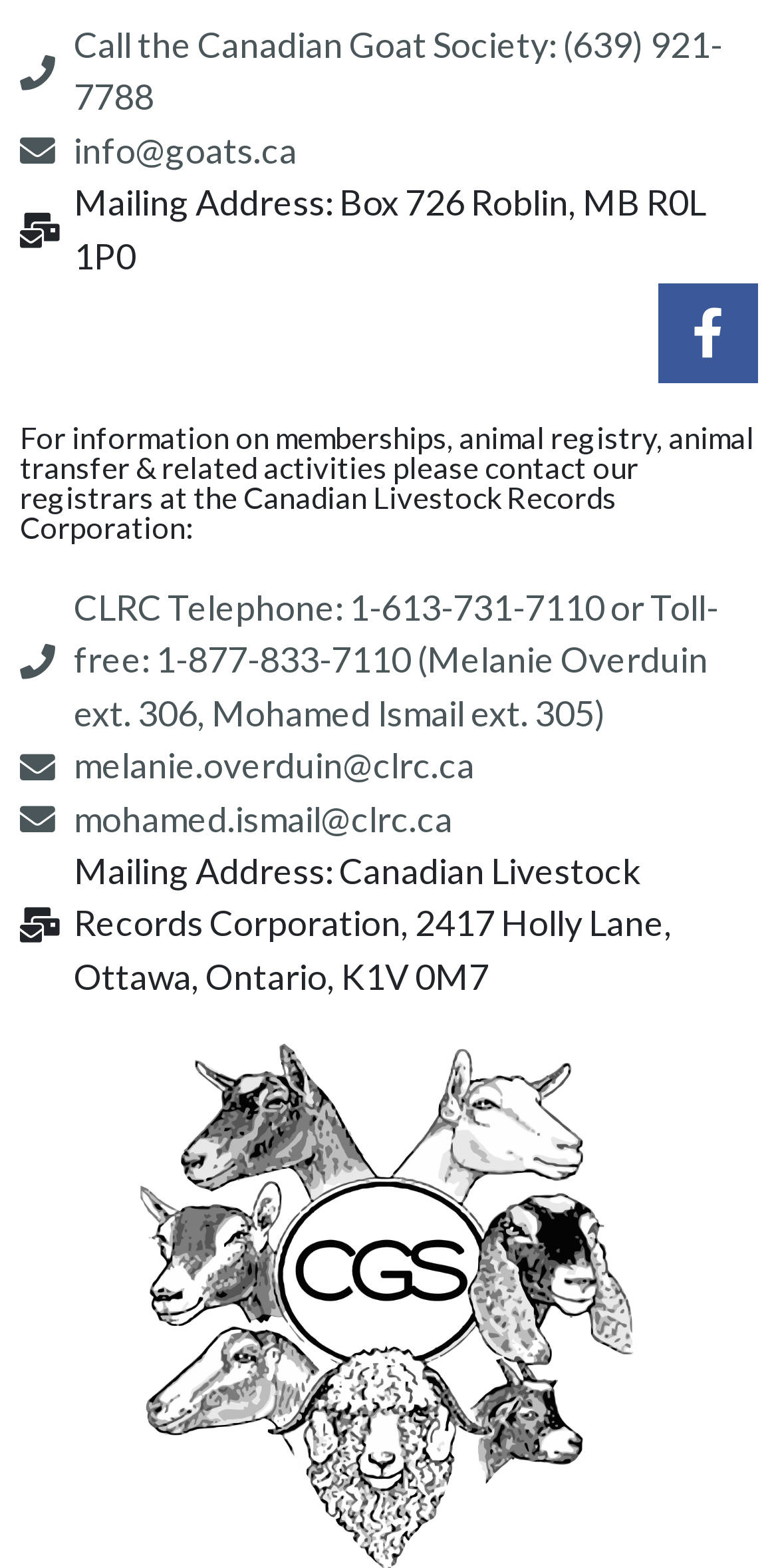Please locate and generate the primary heading on this webpage.

The Canadian Goat Society